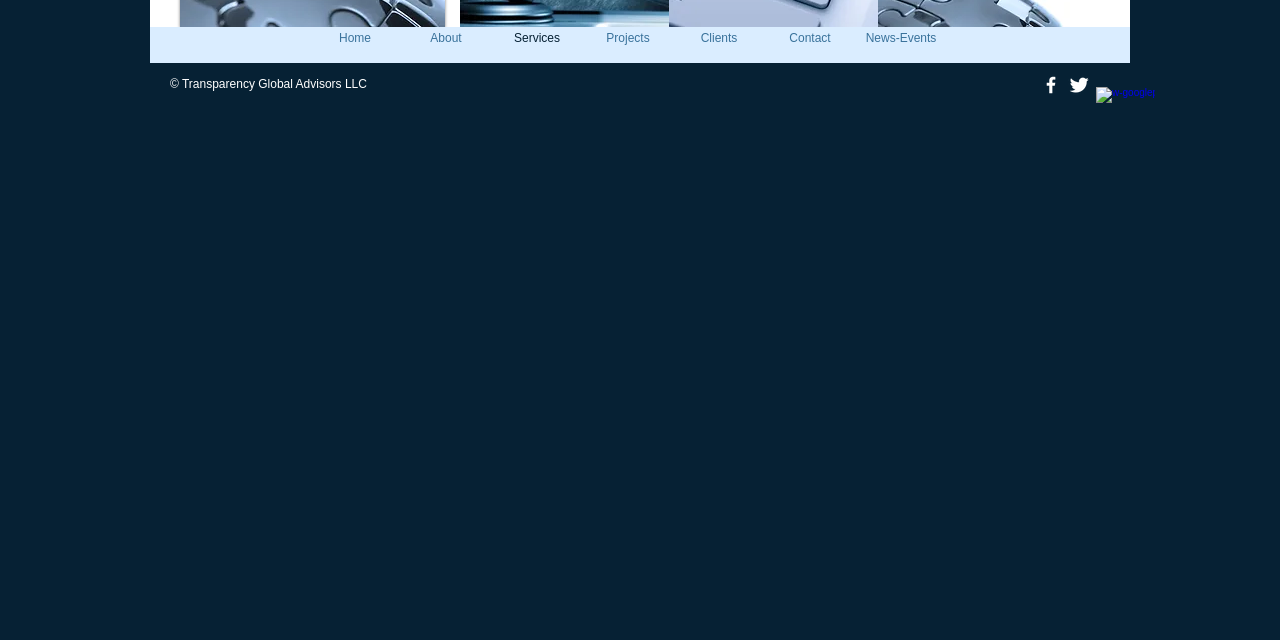Extract the bounding box coordinates of the UI element described: "Services". Provide the coordinates in the format [left, top, right, bottom] with values ranging from 0 to 1.

[0.384, 0.042, 0.455, 0.078]